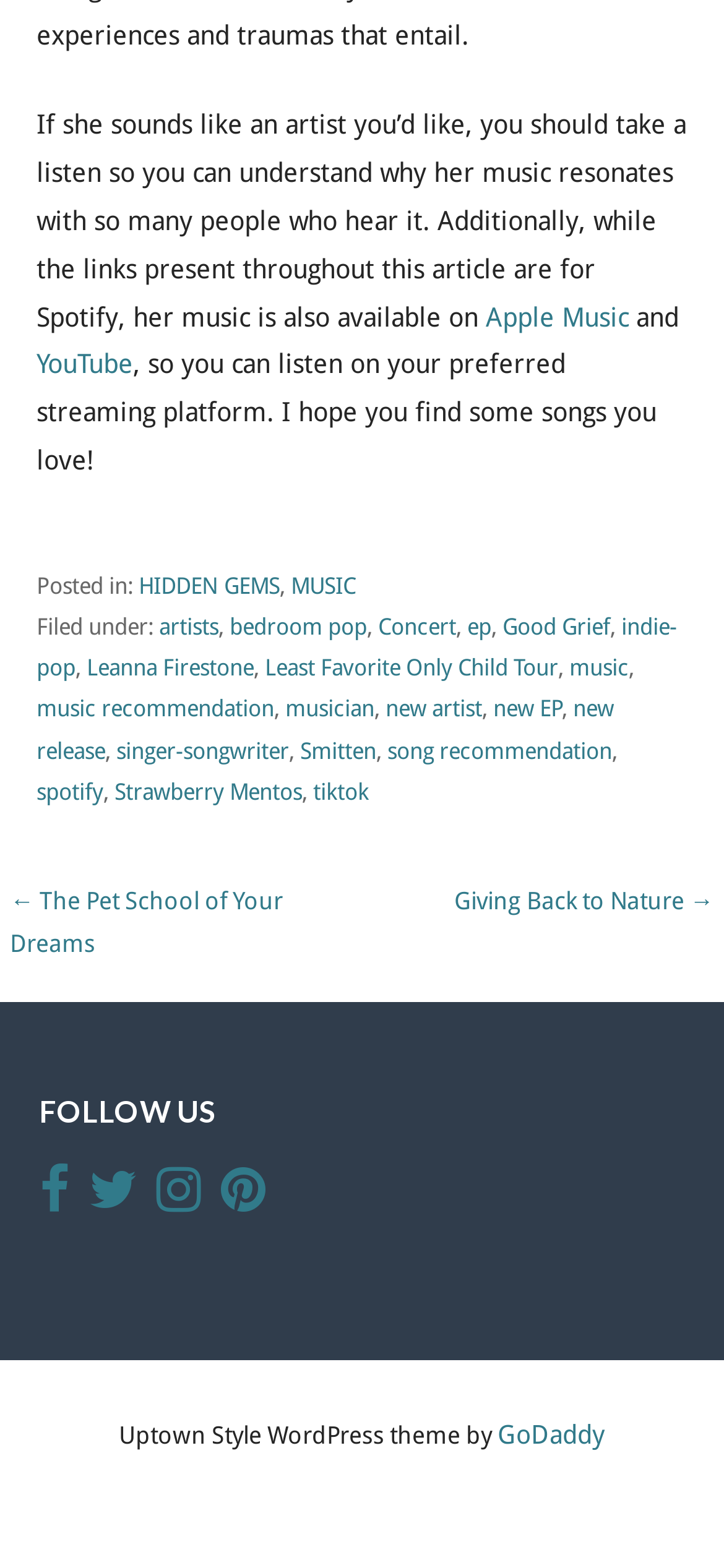Can you determine the bounding box coordinates of the area that needs to be clicked to fulfill the following instruction: "Log in"?

None